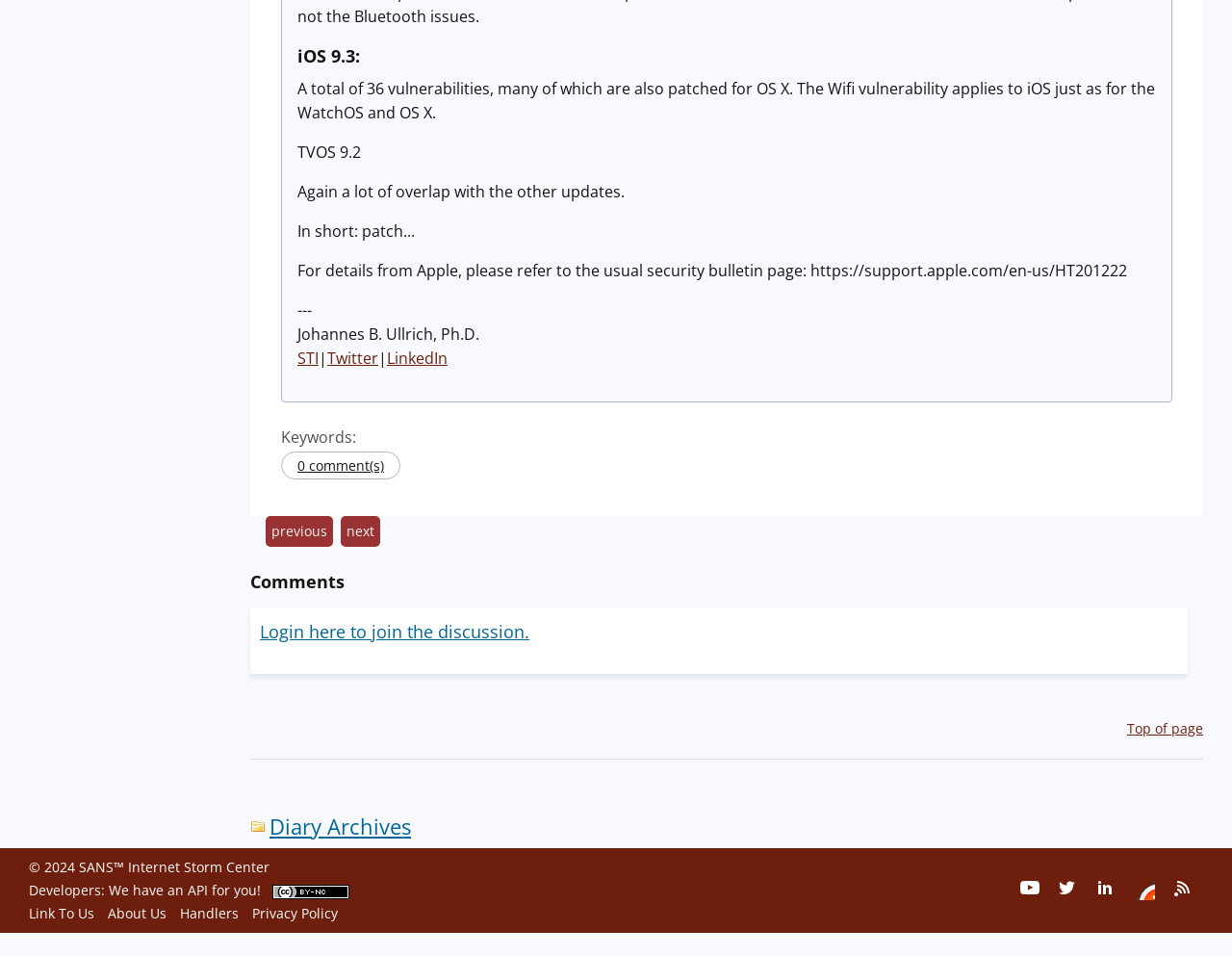Locate the bounding box coordinates of the clickable region to complete the following instruction: "Click on 'next' to navigate to the next page."

[0.277, 0.539, 0.309, 0.572]